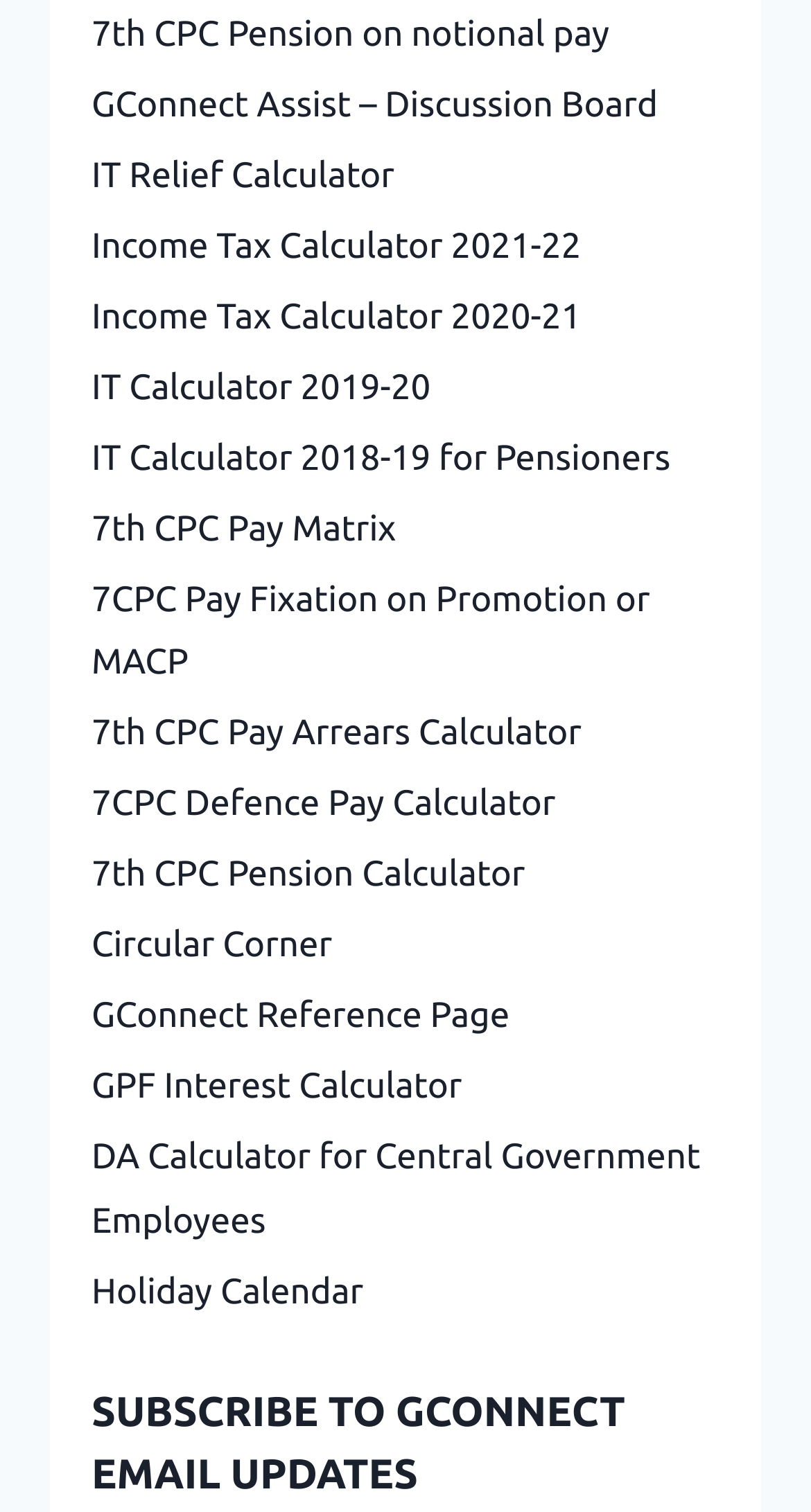Answer this question in one word or a short phrase: How many links are available on the webpage?

29